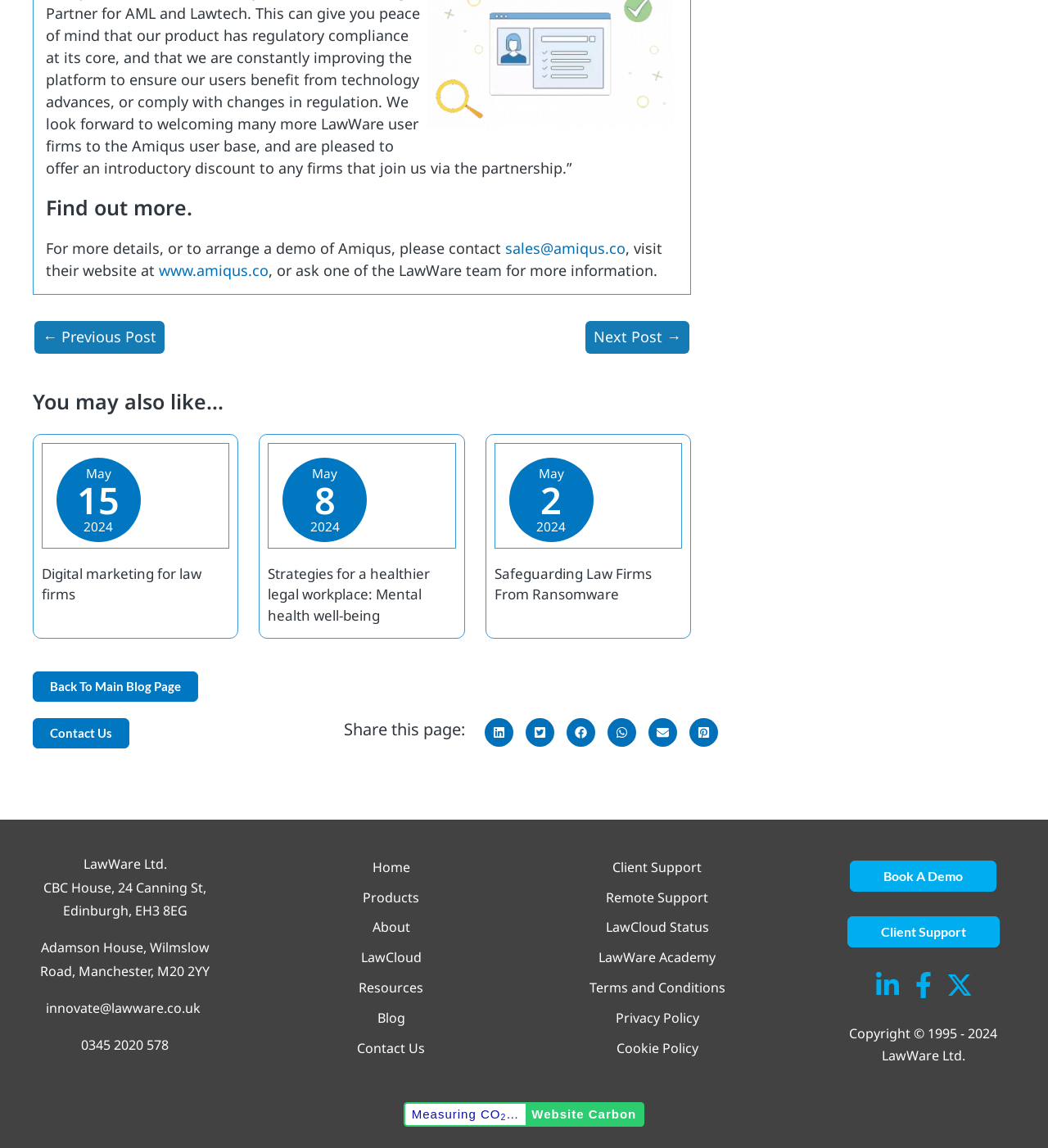Answer the following query concisely with a single word or phrase:
What is the topic of the first article?

Digital marketing for law firms